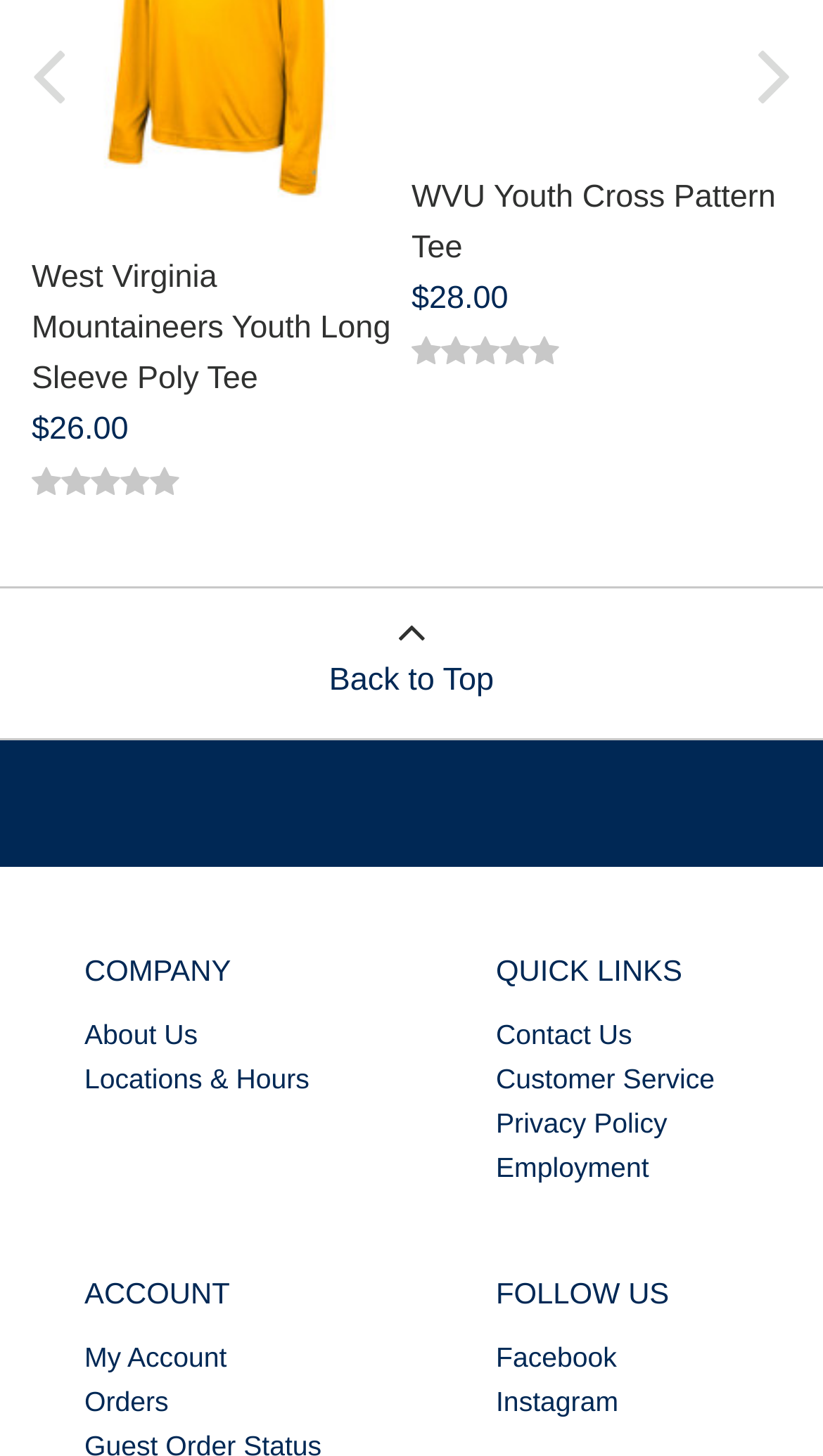How many social media platforms are listed in the FOLLOW US section?
Please provide a single word or phrase in response based on the screenshot.

2